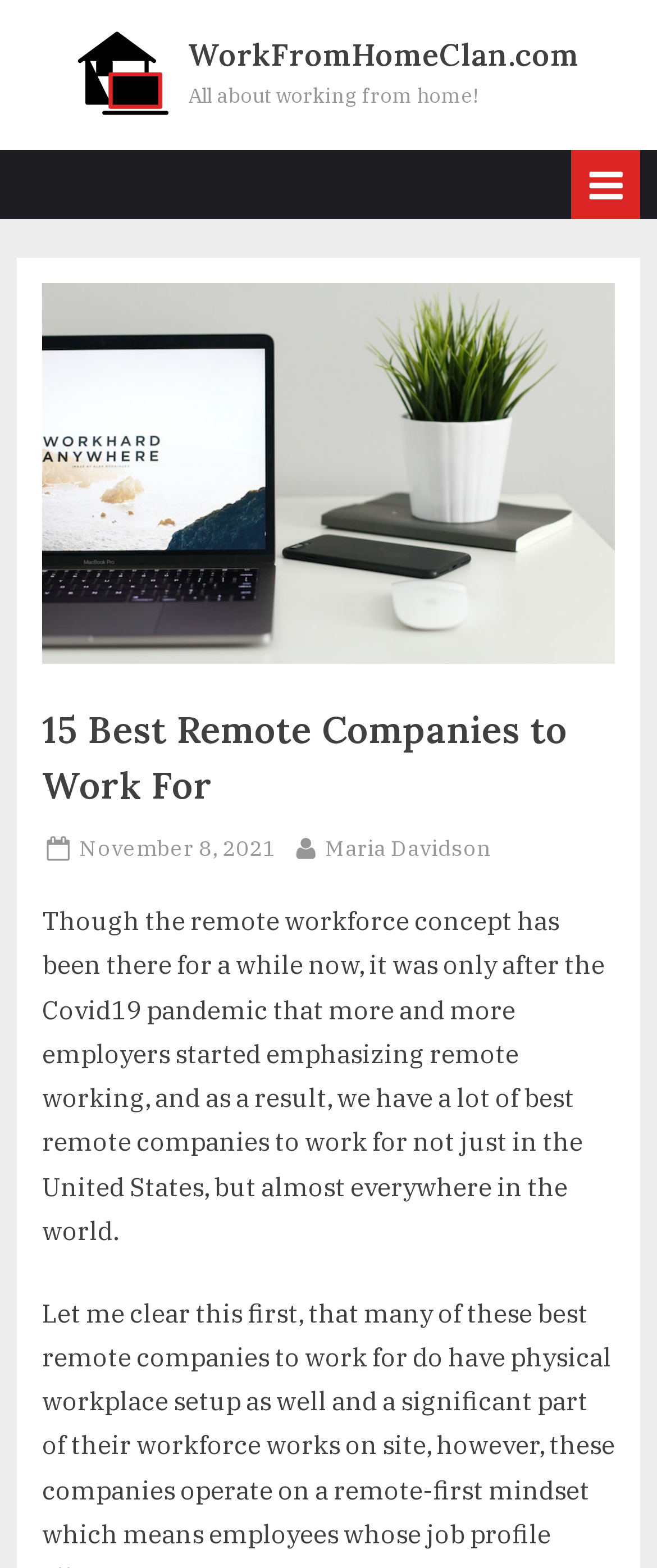When was the article posted?
Based on the visual information, provide a detailed and comprehensive answer.

I found the posting date by looking at the link below the heading, which says 'Posted on November 8, 2021'. This is a common location for posting dates in online articles.